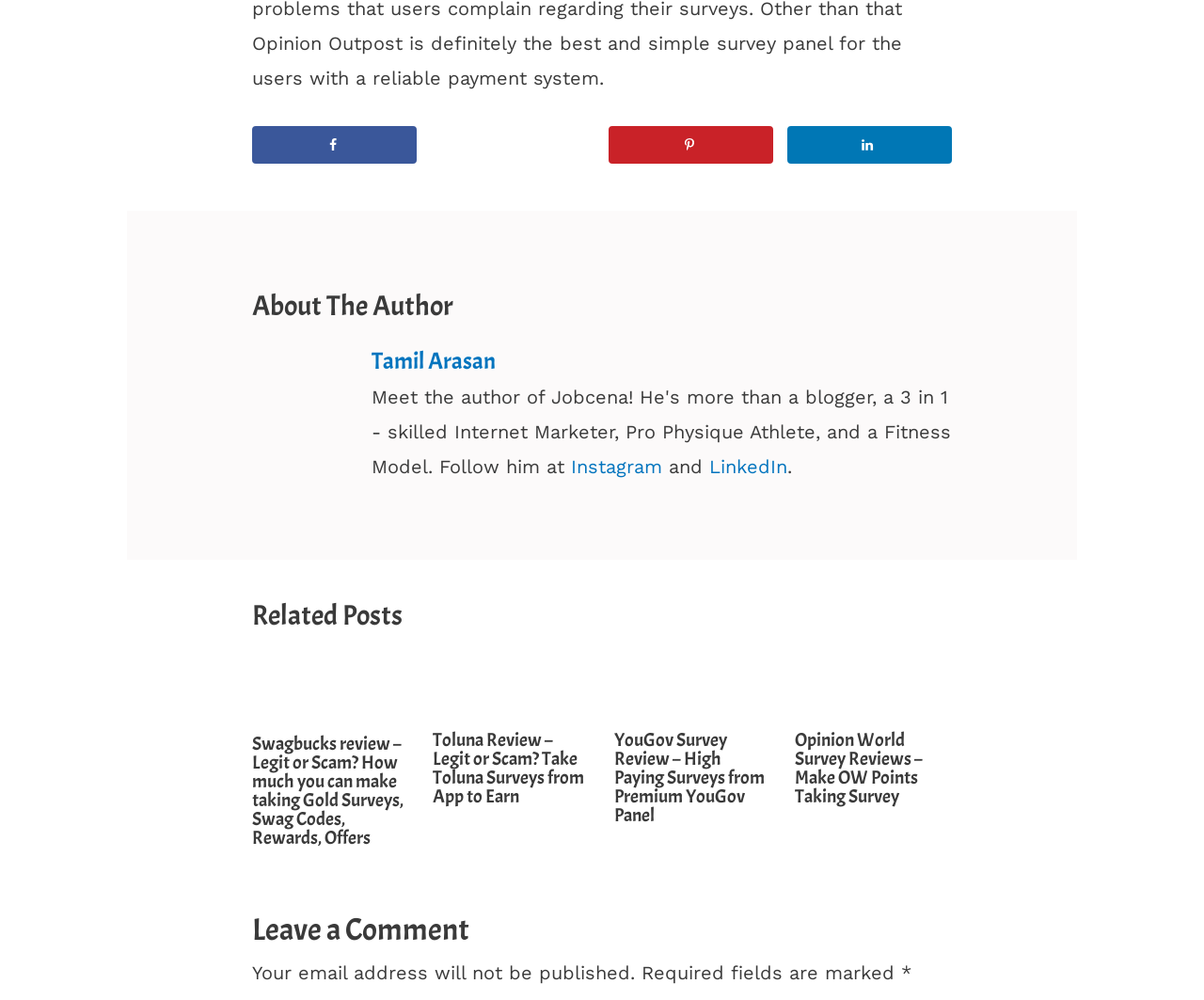How many related posts are there?
Please look at the screenshot and answer using one word or phrase.

4